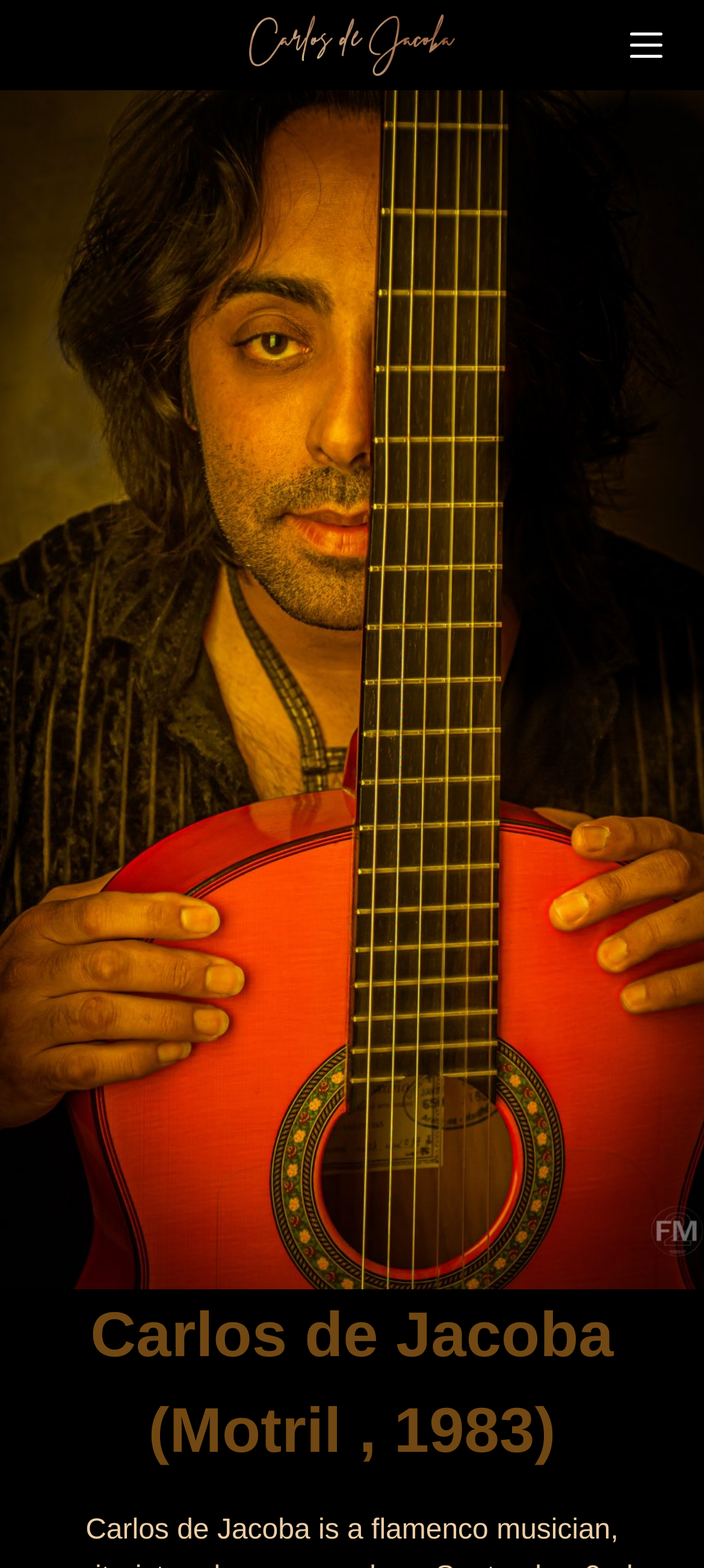Find the coordinates for the bounding box of the element with this description: "ausnewstoday".

None